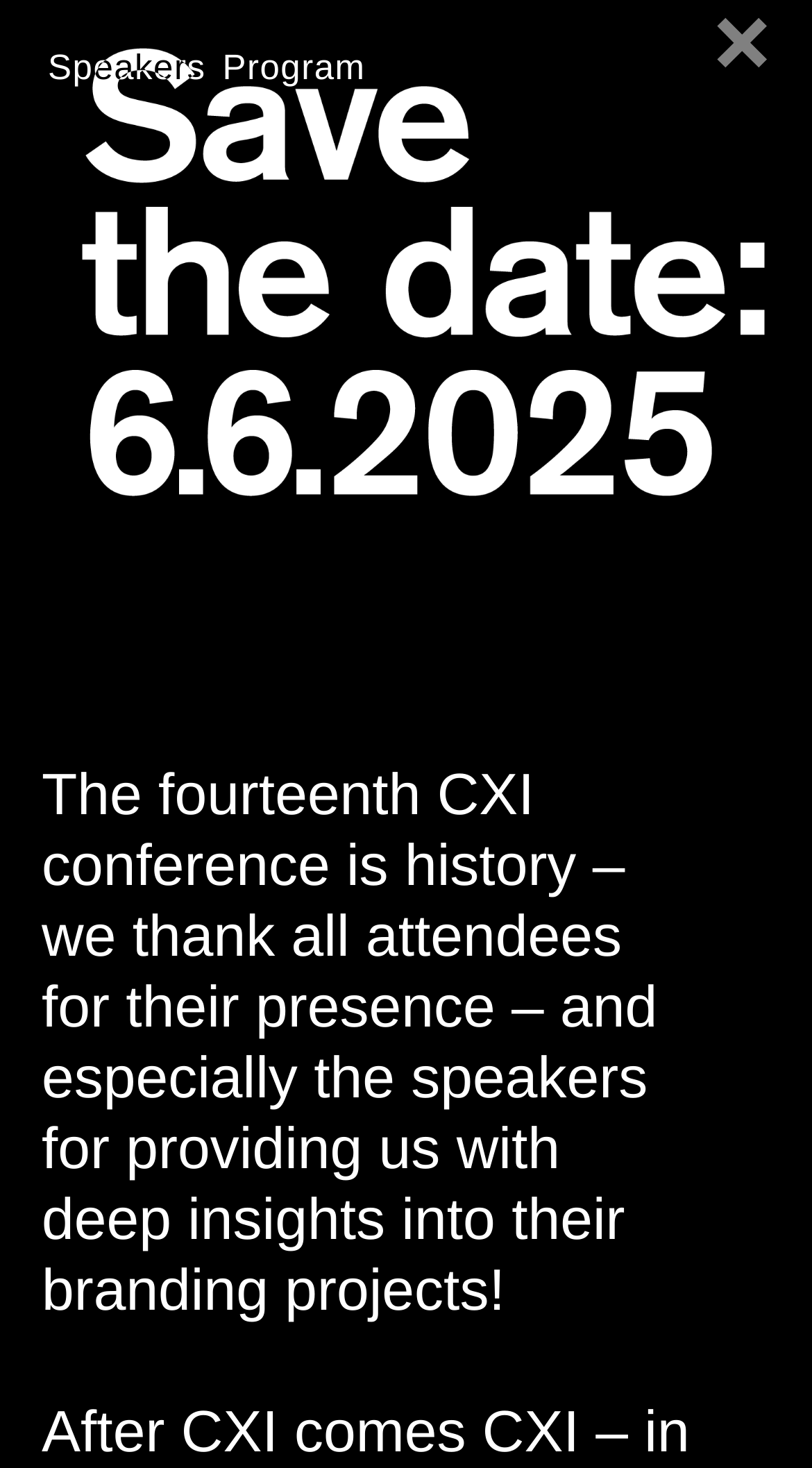Find the bounding box of the UI element described as: "Speakers". The bounding box coordinates should be given as four float values between 0 and 1, i.e., [left, top, right, bottom].

[0.059, 0.033, 0.253, 0.06]